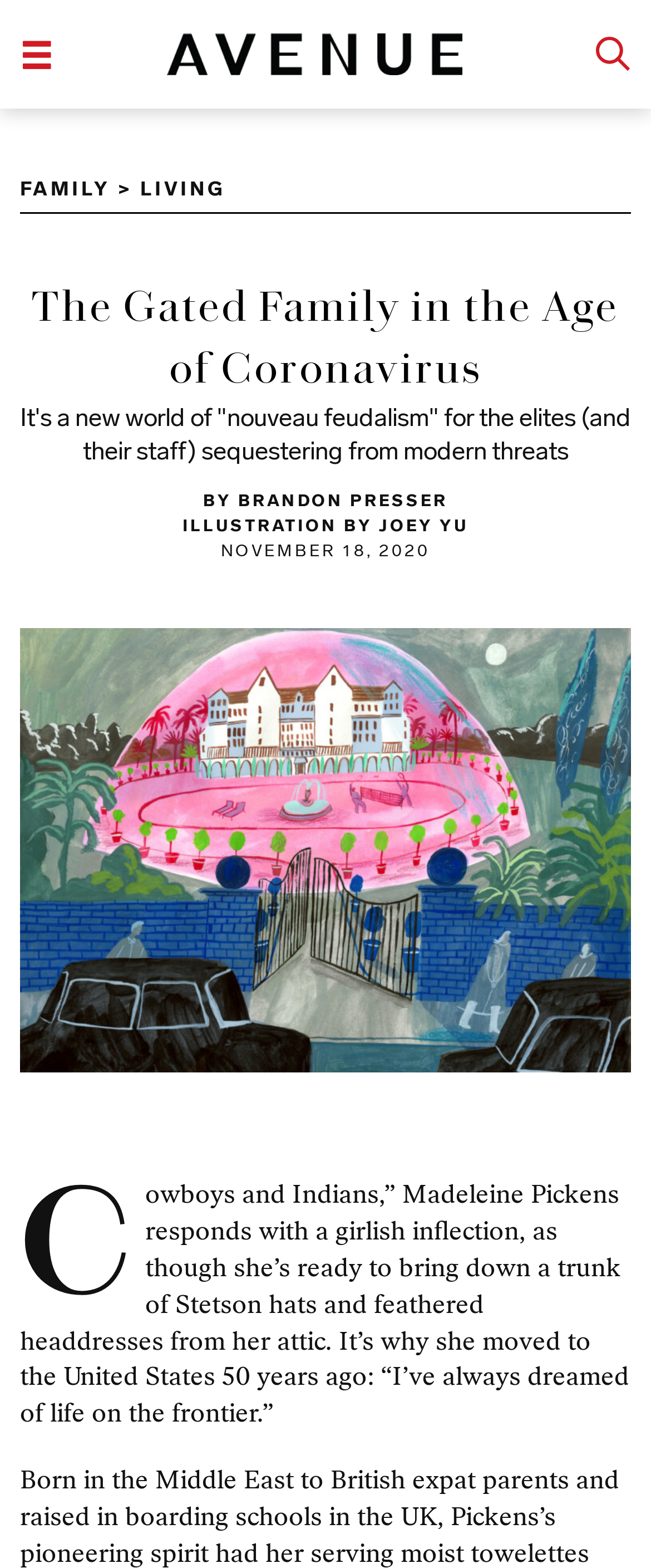Locate the UI element described by Group 2 Created with Sketch. and provide its bounding box coordinates. Use the format (top-left x, top-left y, bottom-right x, bottom-right y) with all values as floating point numbers between 0 and 1.

[0.915, 0.021, 0.969, 0.048]